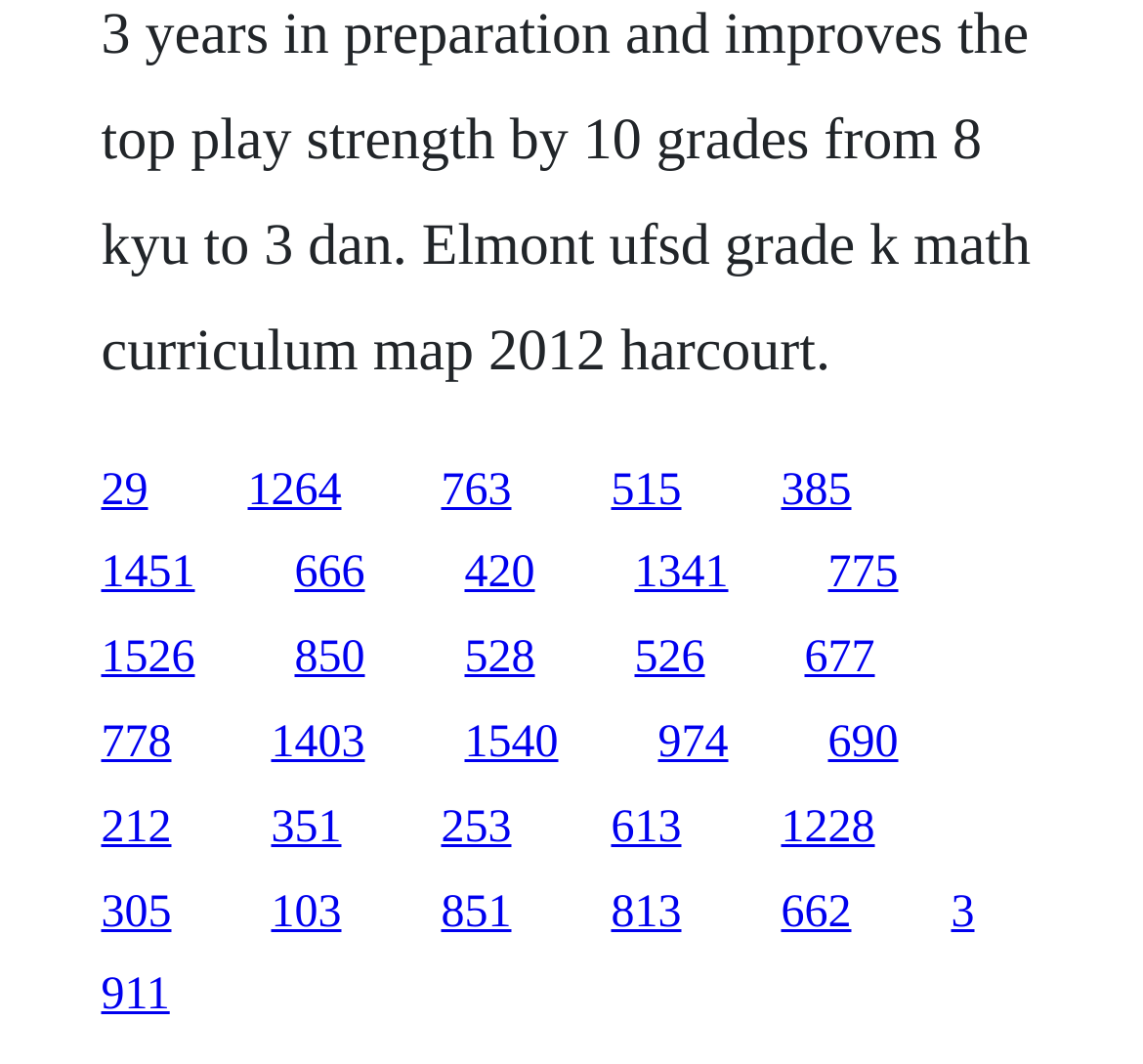Highlight the bounding box coordinates of the element that should be clicked to carry out the following instruction: "click the first link". The coordinates must be given as four float numbers ranging from 0 to 1, i.e., [left, top, right, bottom].

[0.088, 0.437, 0.129, 0.484]